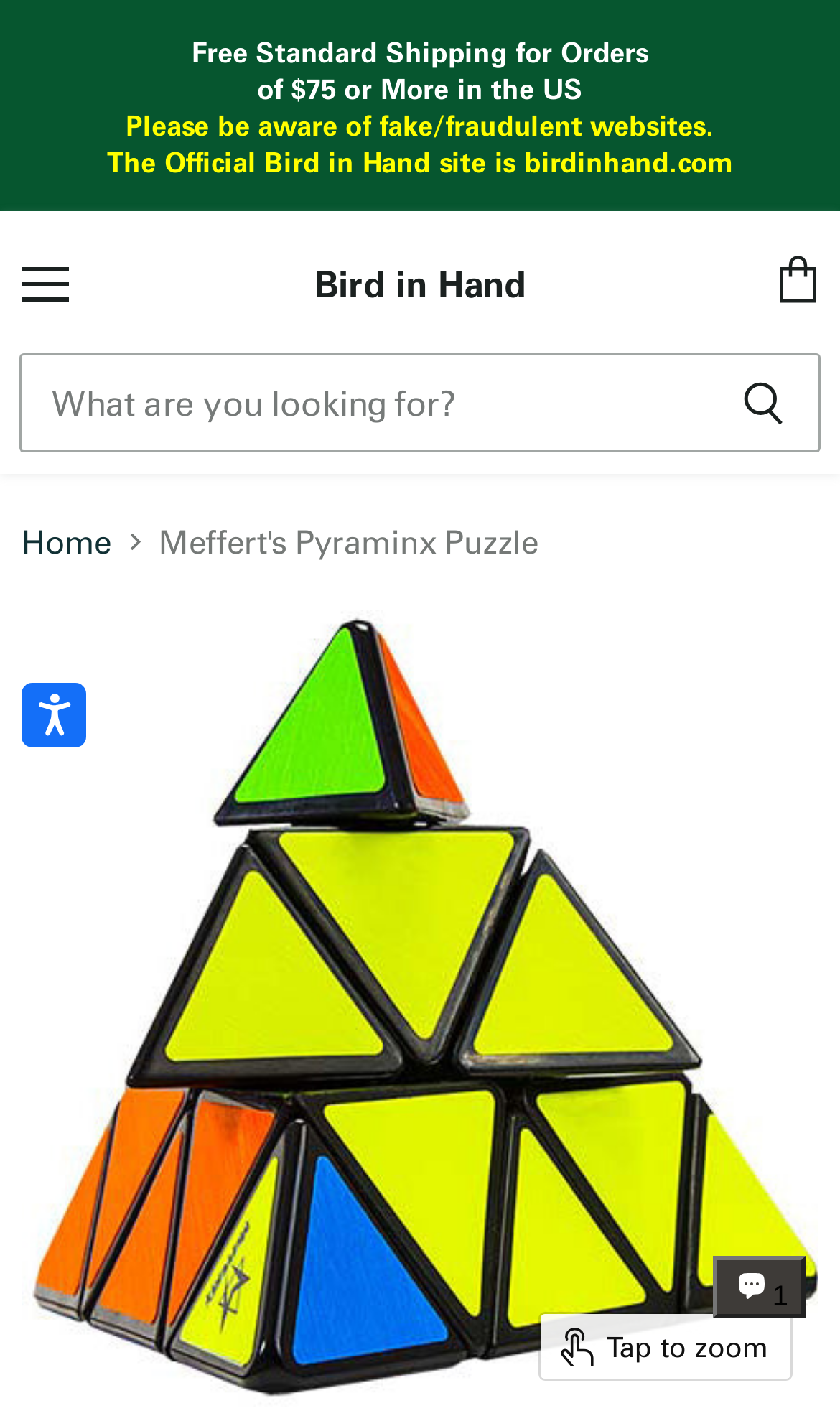Please identify the bounding box coordinates of the clickable area that will fulfill the following instruction: "Open menu". The coordinates should be in the format of four float numbers between 0 and 1, i.e., [left, top, right, bottom].

None